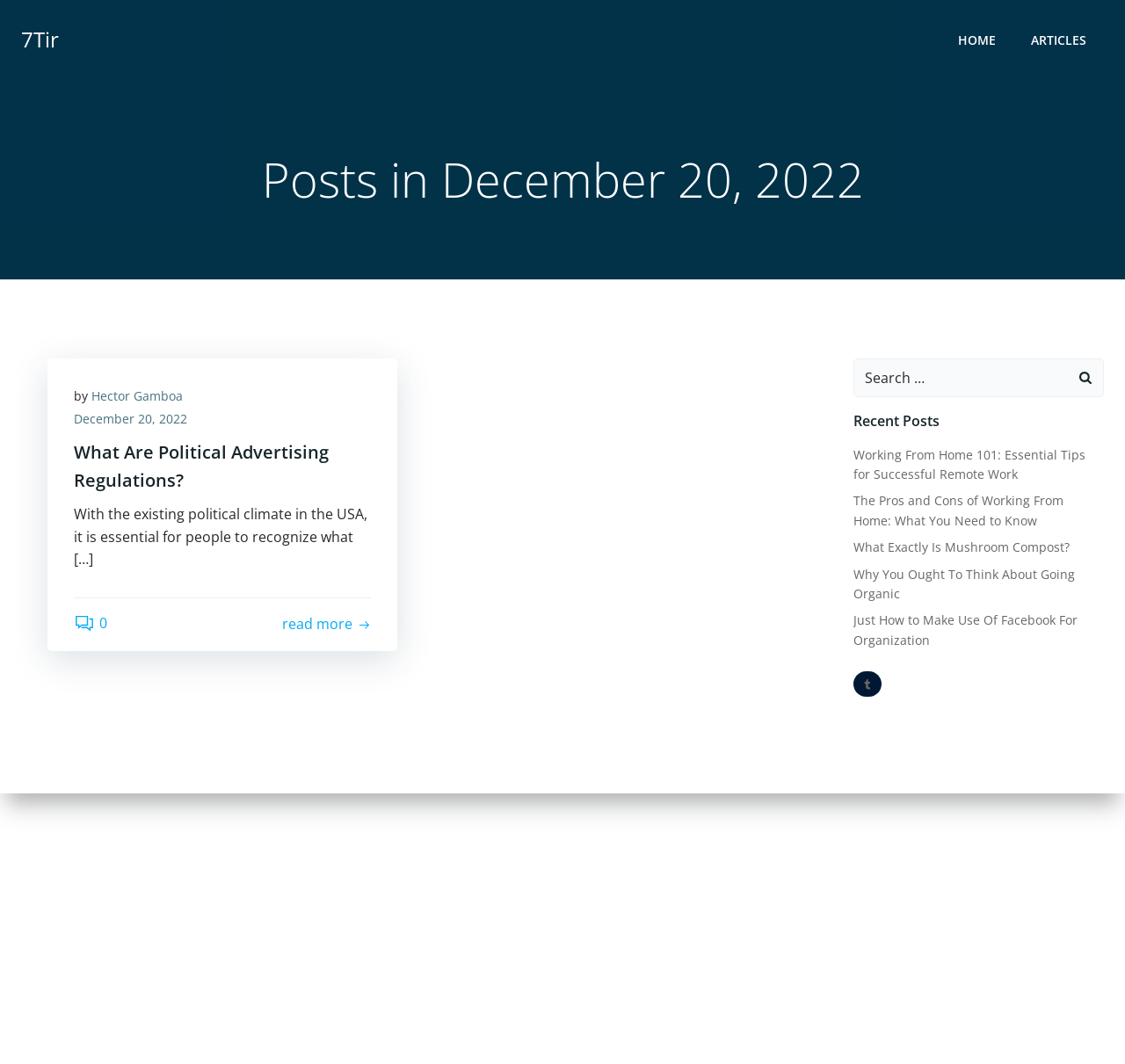Elaborate on the information and visuals displayed on the webpage.

This webpage appears to be a blog or article page with a focus on a specific date, December 20, 2022. At the top left, there is a link to "7Tir", and at the top right, there are links to "HOME" and "ARTICLES". Below these links, there is a heading that reads "Posts in December 20, 2022".

The main content of the page is a single article, which is titled "What Are Political Advertising Regulations?" and is written by Hector Gamboa. The article has a brief summary that starts with "With the existing political climate in the USA, it is essential for people to recognize what […]". There are also links to read more and a small image accompanying the article.

To the right of the article, there is a search bar with a search button and a label that reads "Search for:". Below the search bar, there is a heading that reads "Recent Posts", followed by a list of five links to other articles, including "Working From Home 101: Essential Tips for Successful Remote Work", "The Pros and Cons of Working From Home: What You Need to Know", and others.